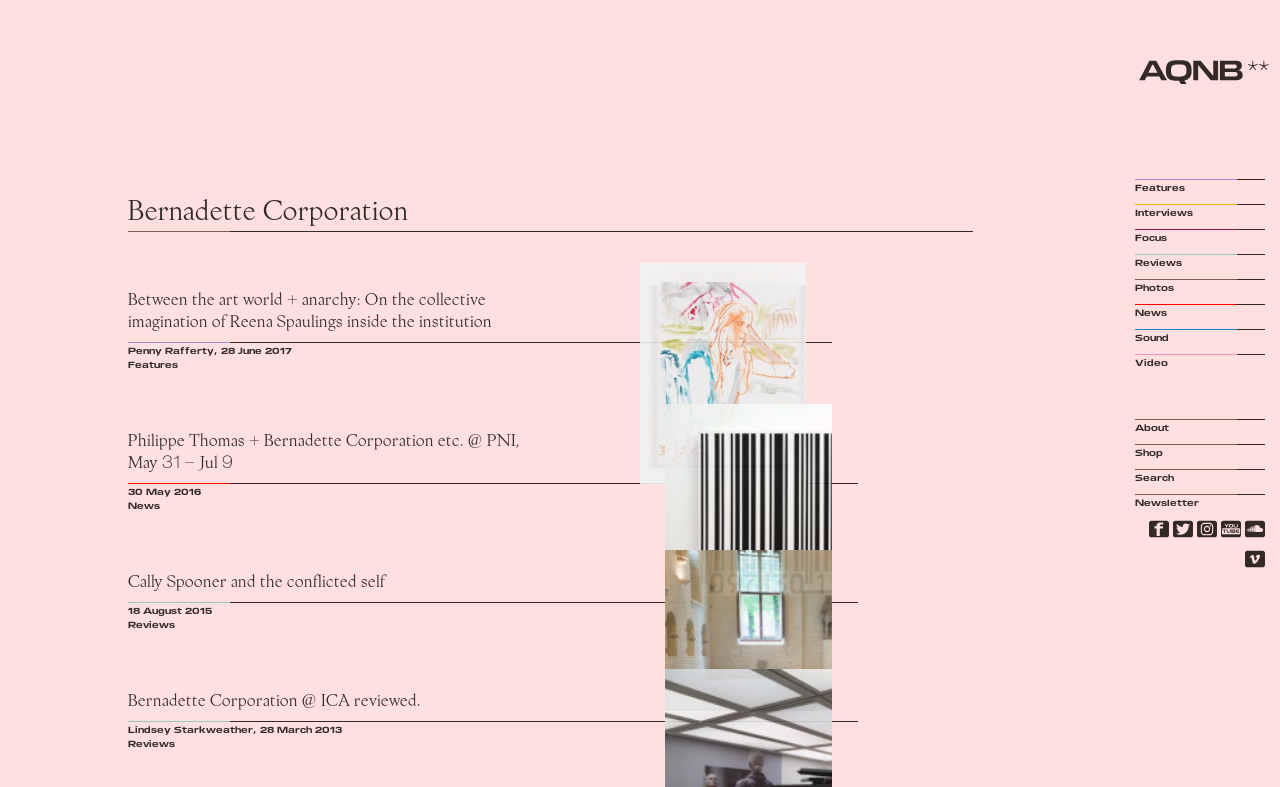Can you find the bounding box coordinates for the element that needs to be clicked to execute this instruction: "Click on Features"? The coordinates should be given as four float numbers between 0 and 1, i.e., [left, top, right, bottom].

[0.887, 0.238, 0.926, 0.253]